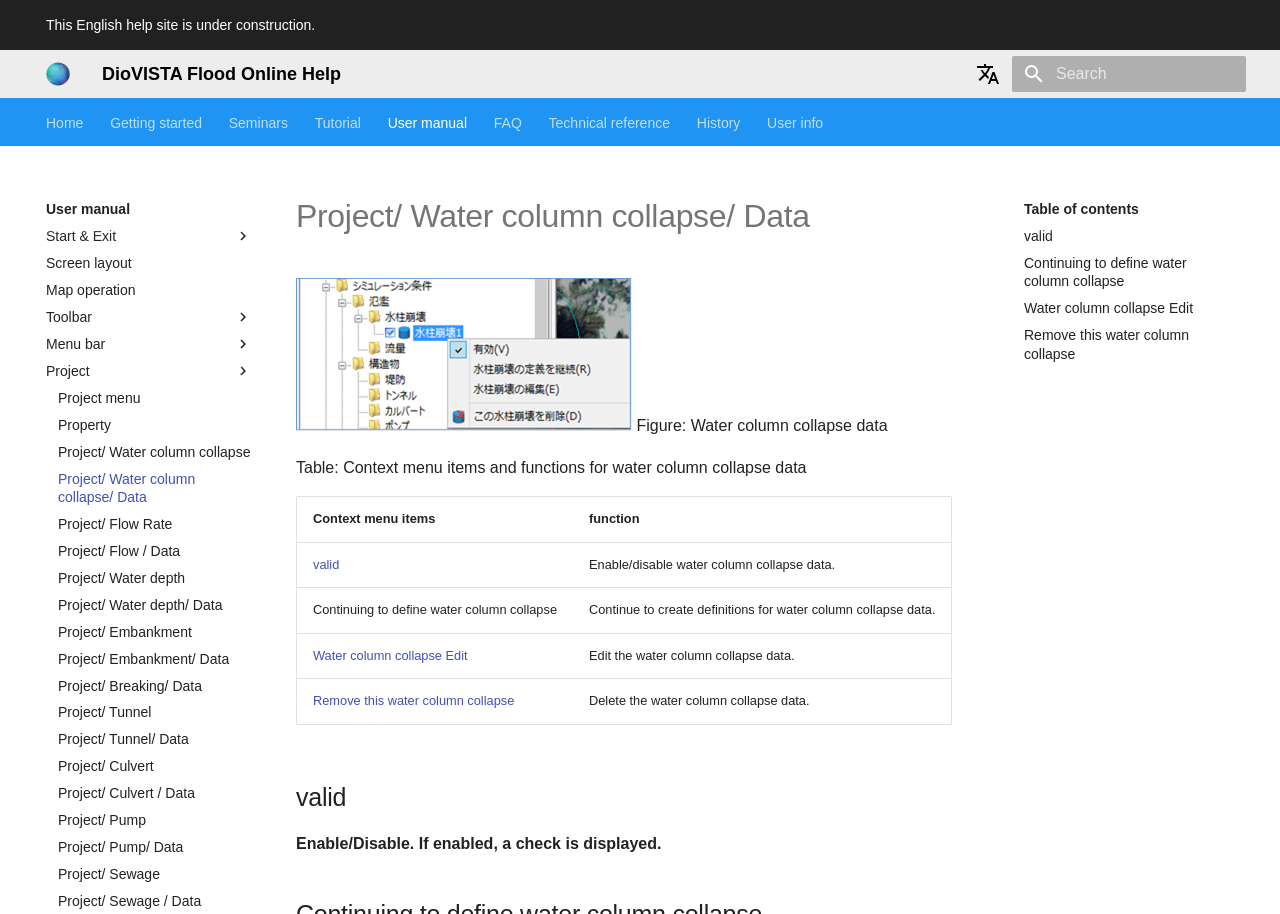Using the details from the image, please elaborate on the following question: What is the function of the 'valid' context menu item?

By examining the table 'Context menu items and functions for water column collapse data', we can see that the 'valid' context menu item is associated with the function 'Enable/disable water column collapse data', which suggests that this menu item is used to toggle the validity of the water column collapse data.